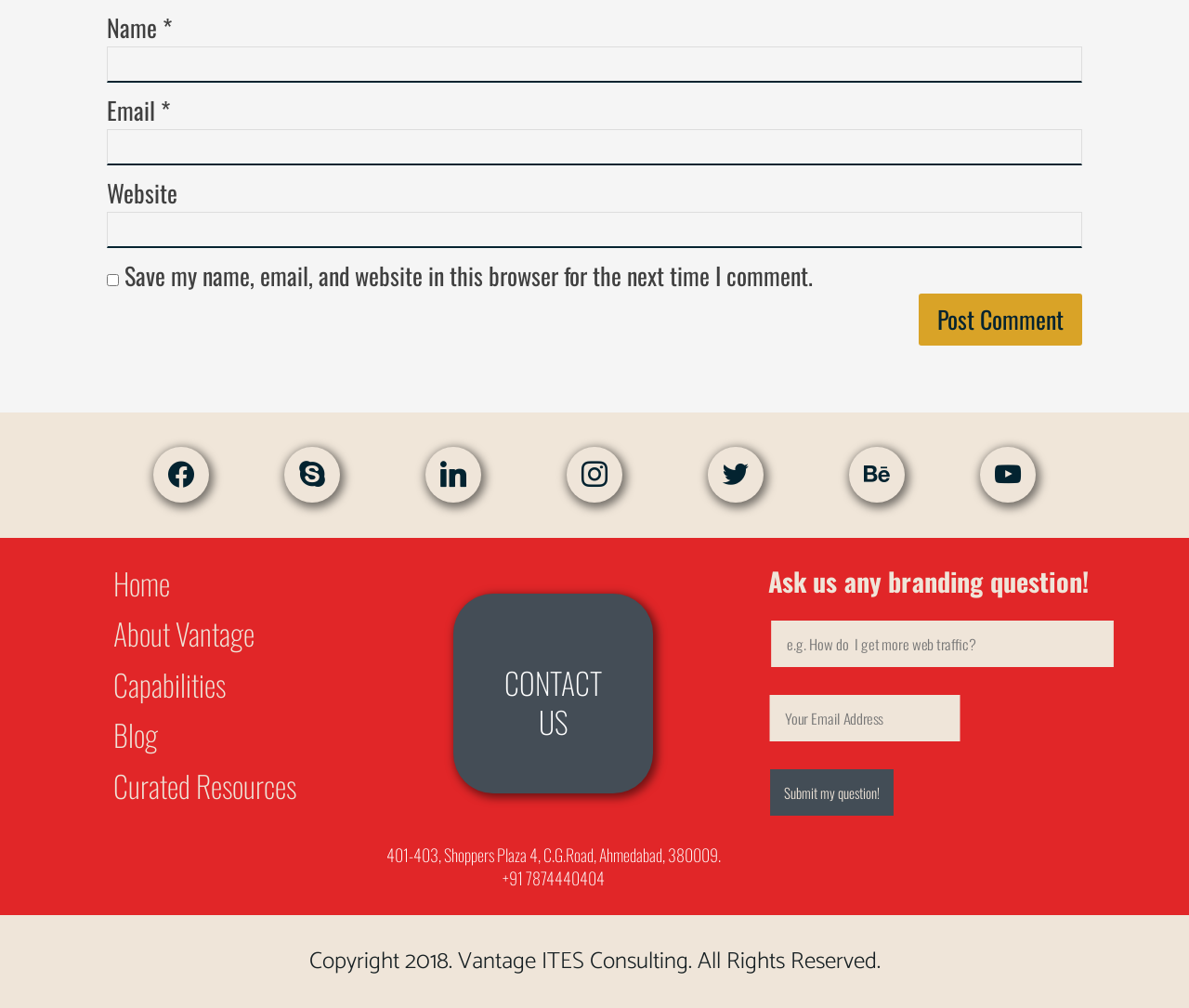Please study the image and answer the question comprehensively:
What is the label of the first text box?

The first text box has a label 'Name' which is indicated by the StaticText element with ID 314 and OCR text 'Name'.